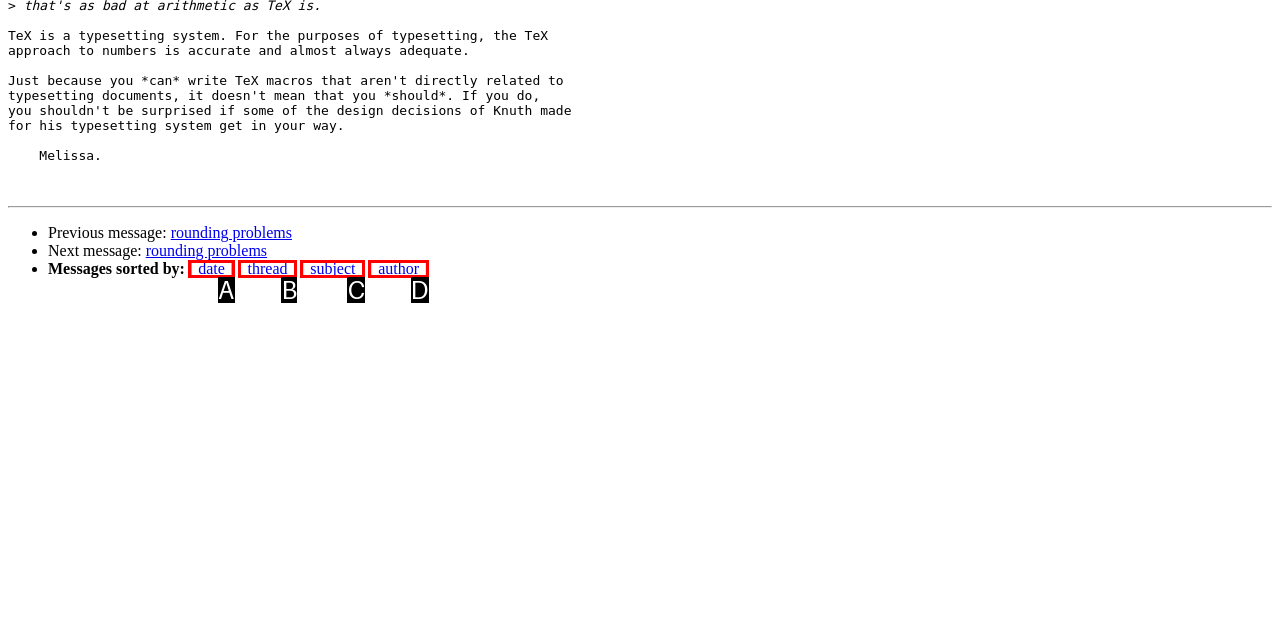Based on the element described as: [ thread ]
Find and respond with the letter of the correct UI element.

B